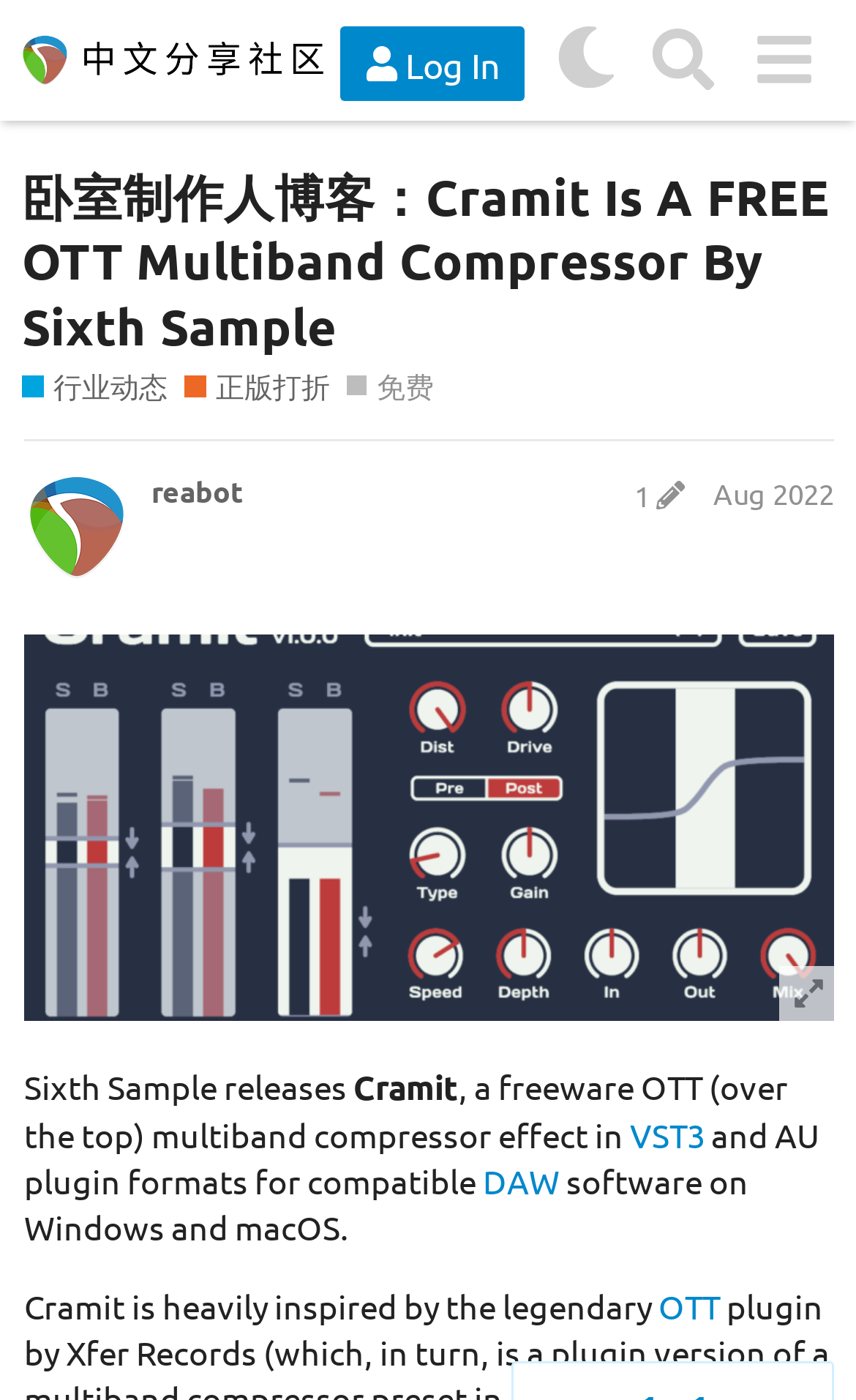What is the category of the article about Cramit?
Respond to the question with a well-detailed and thorough answer.

The answer can be found in the link element which says '行业动态'. This link element is a child of the root element and has a bounding box with coordinates [0.026, 0.261, 0.196, 0.29].